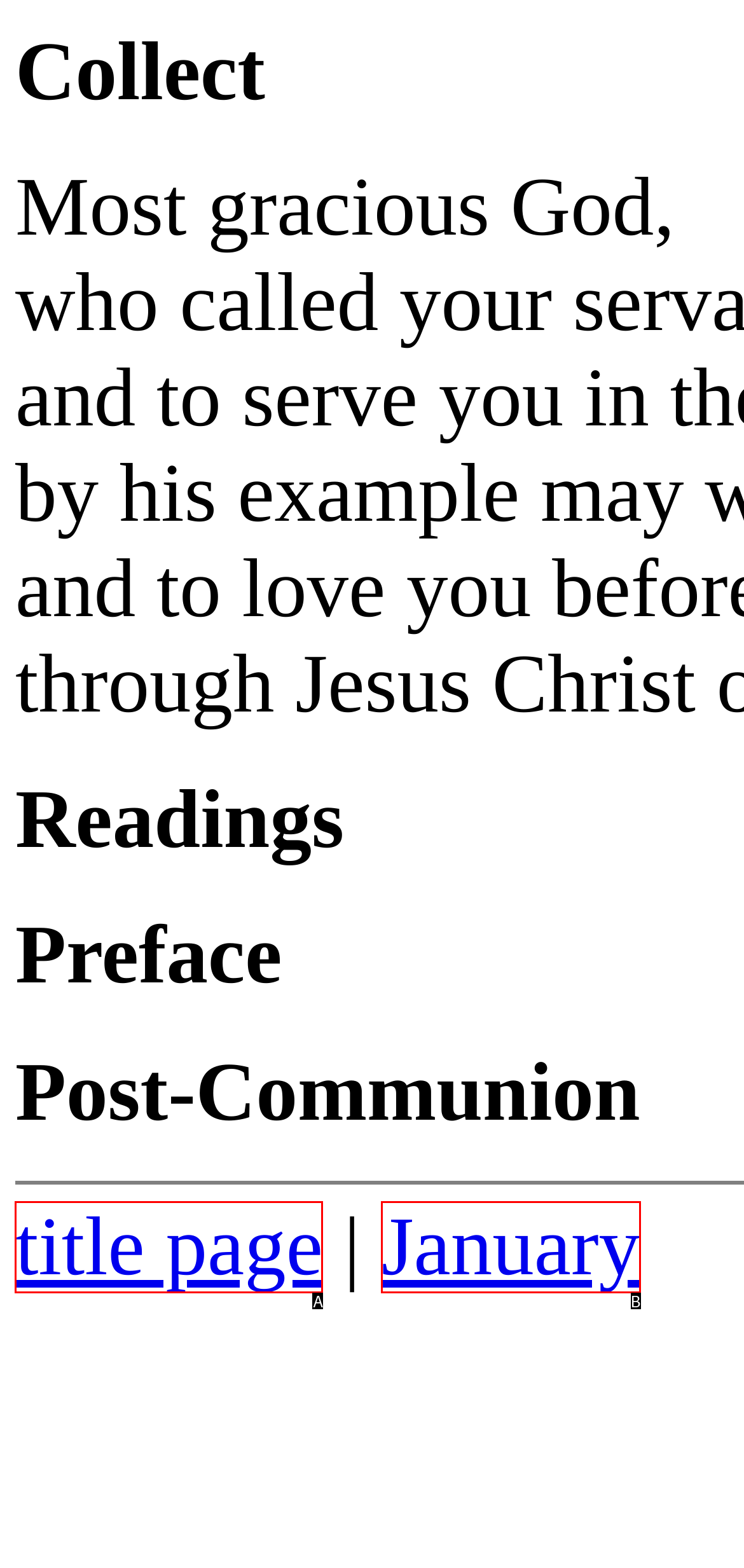From the options shown, which one fits the description: title page? Respond with the appropriate letter.

A